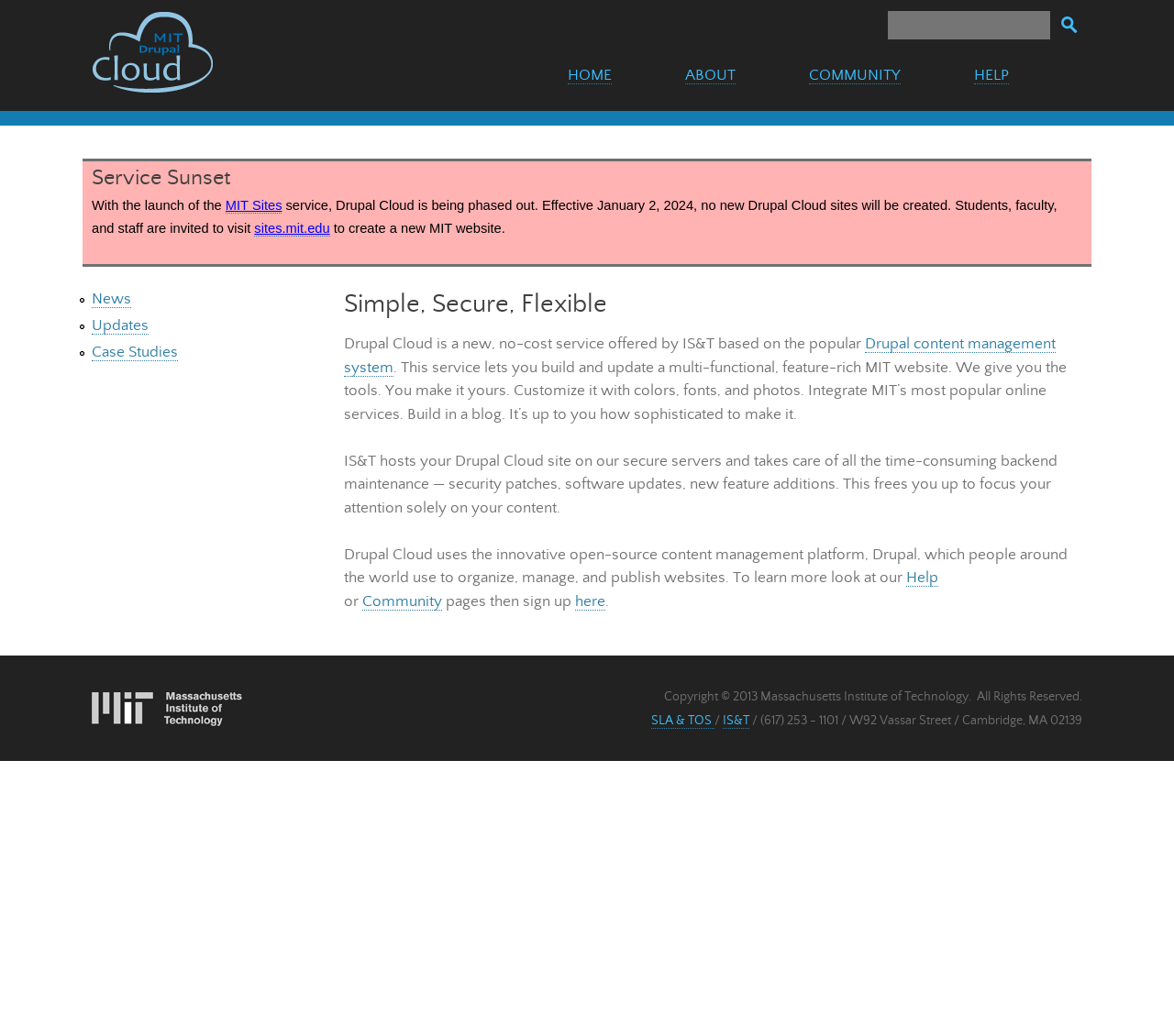What is the name of the institution hosting the Drupal Cloud site?
Examine the image and give a concise answer in one word or a short phrase.

IS&T